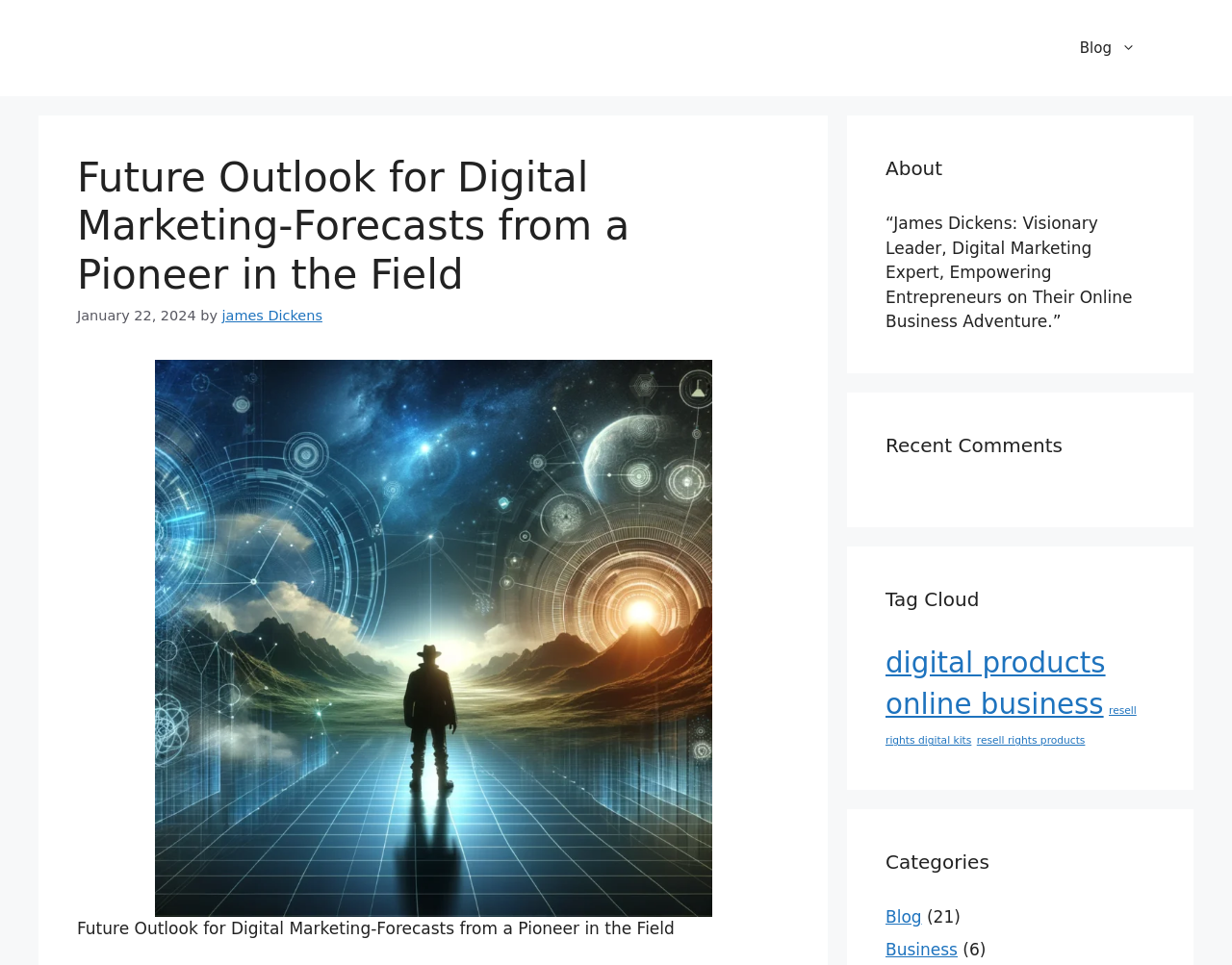Pinpoint the bounding box coordinates of the clickable area necessary to execute the following instruction: "Click the 'Blog' link in the navigation menu". The coordinates should be given as four float numbers between 0 and 1, namely [left, top, right, bottom].

[0.861, 0.02, 0.938, 0.08]